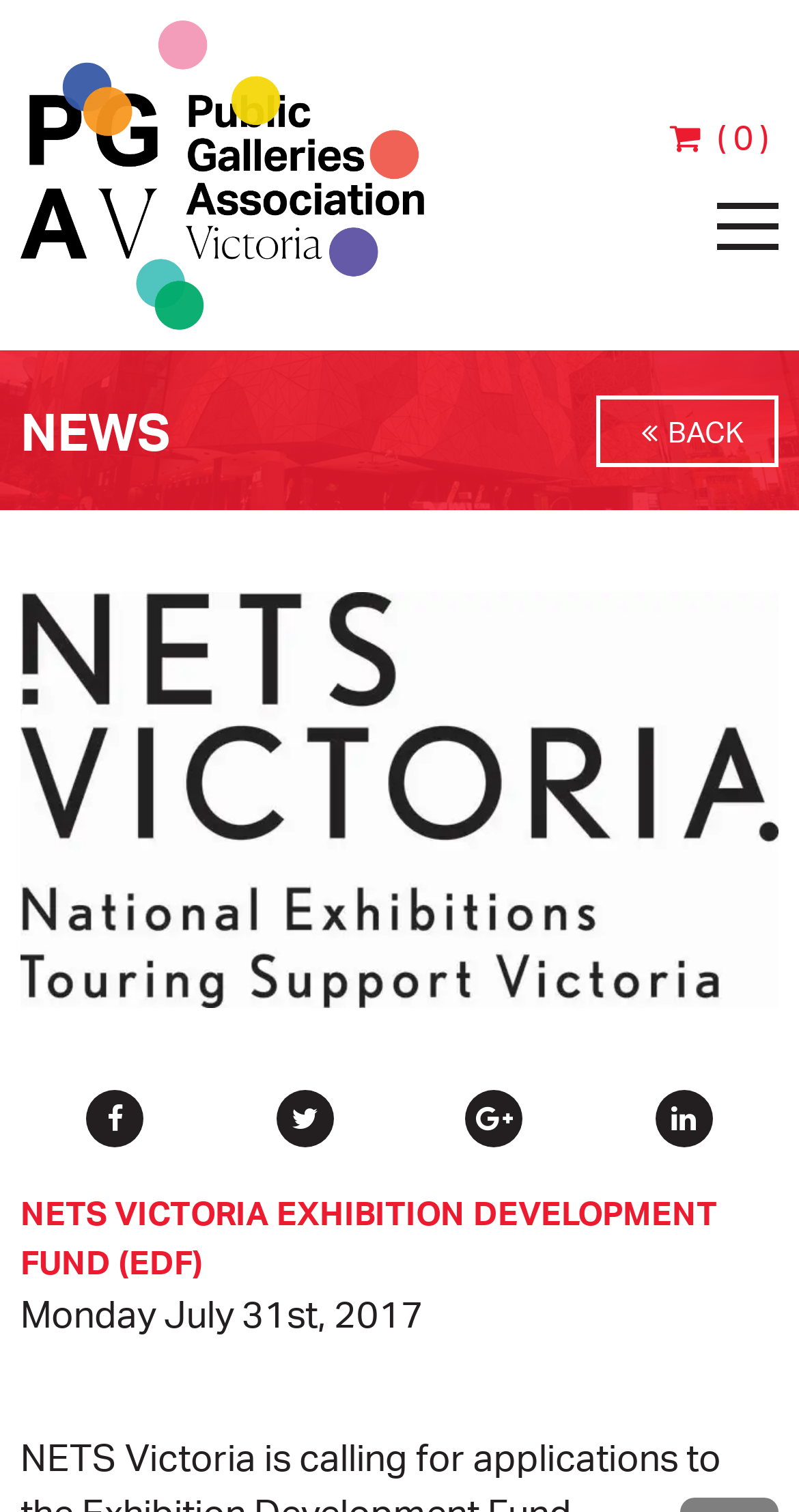Please determine the bounding box coordinates of the section I need to click to accomplish this instruction: "Click the HOME link".

[0.103, 0.239, 0.949, 0.299]